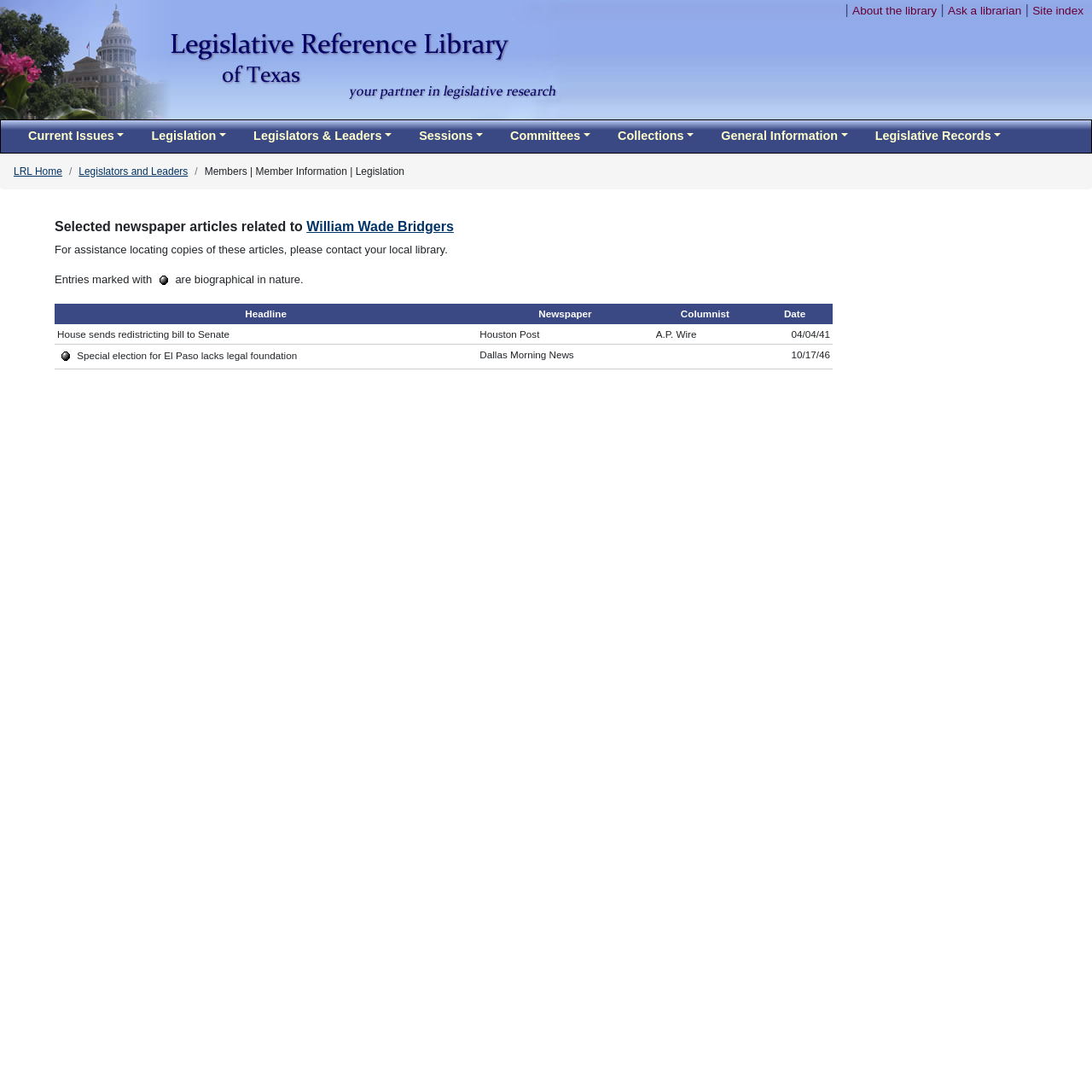Provide a one-word or one-phrase answer to the question:
What type of information is provided in the table?

Newspaper articles